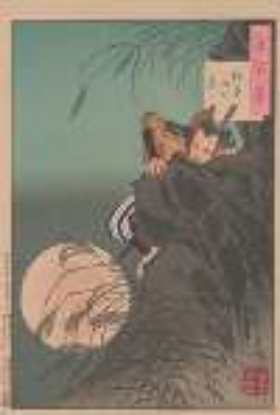What is the recurring motif in Yoshitoshi's works?
Please answer the question with a detailed and comprehensive explanation.

The caption highlights that Yoshitoshi's works often feature a recurring motif, which is the harmony between nature and humanity, as seen in this piece, 'Inaba Mountain moon'.